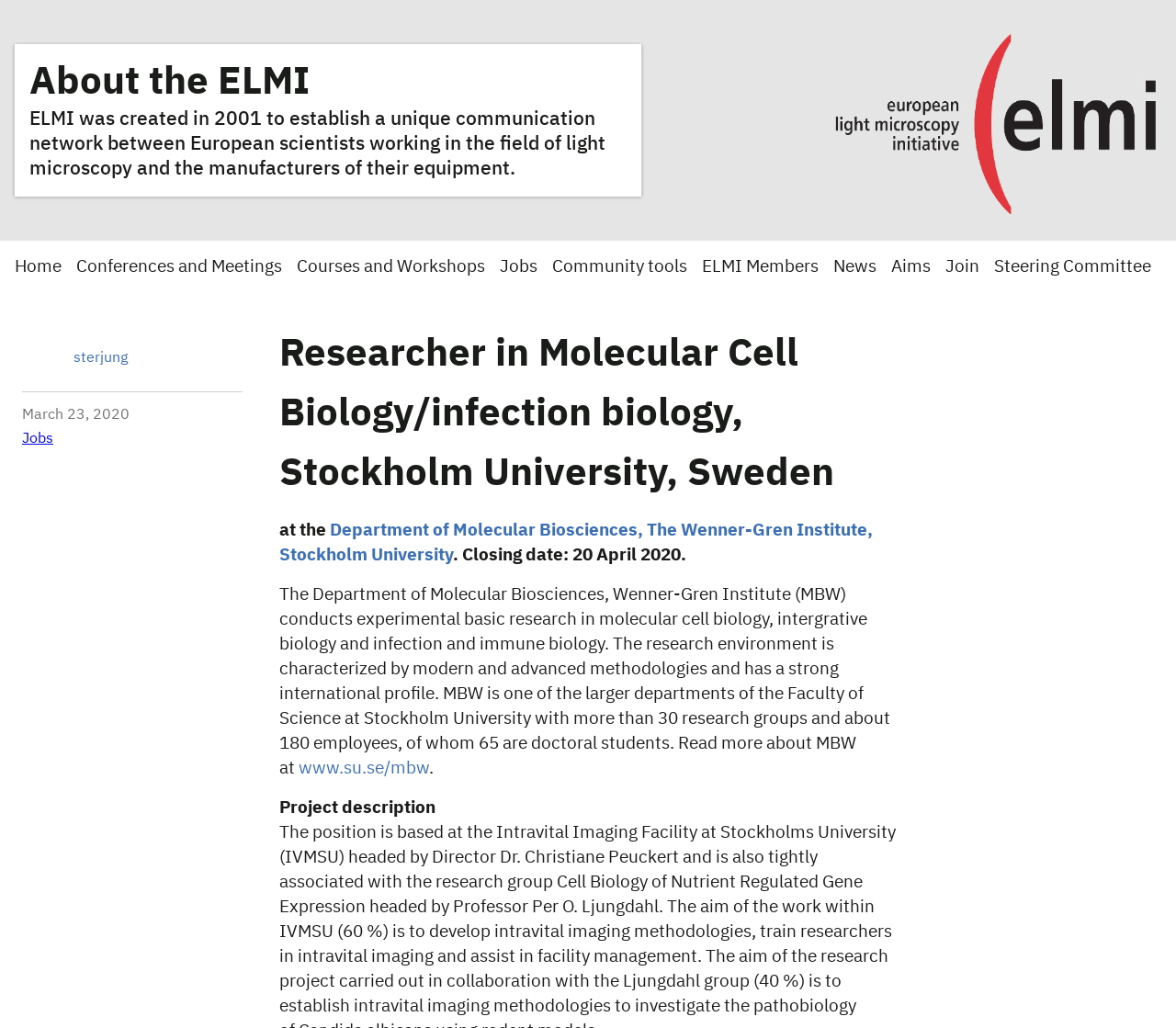Please provide a comprehensive response to the question based on the details in the image: How many research groups are there in the department?

I found the answer by looking at the text that describes the department, which mentions 'The research environment is characterized by modern and advanced methodologies and has a strong international profile. MBW is one of the larger departments of the Faculty of Science at Stockholm University with more than 30 research groups and about 180 employees'.